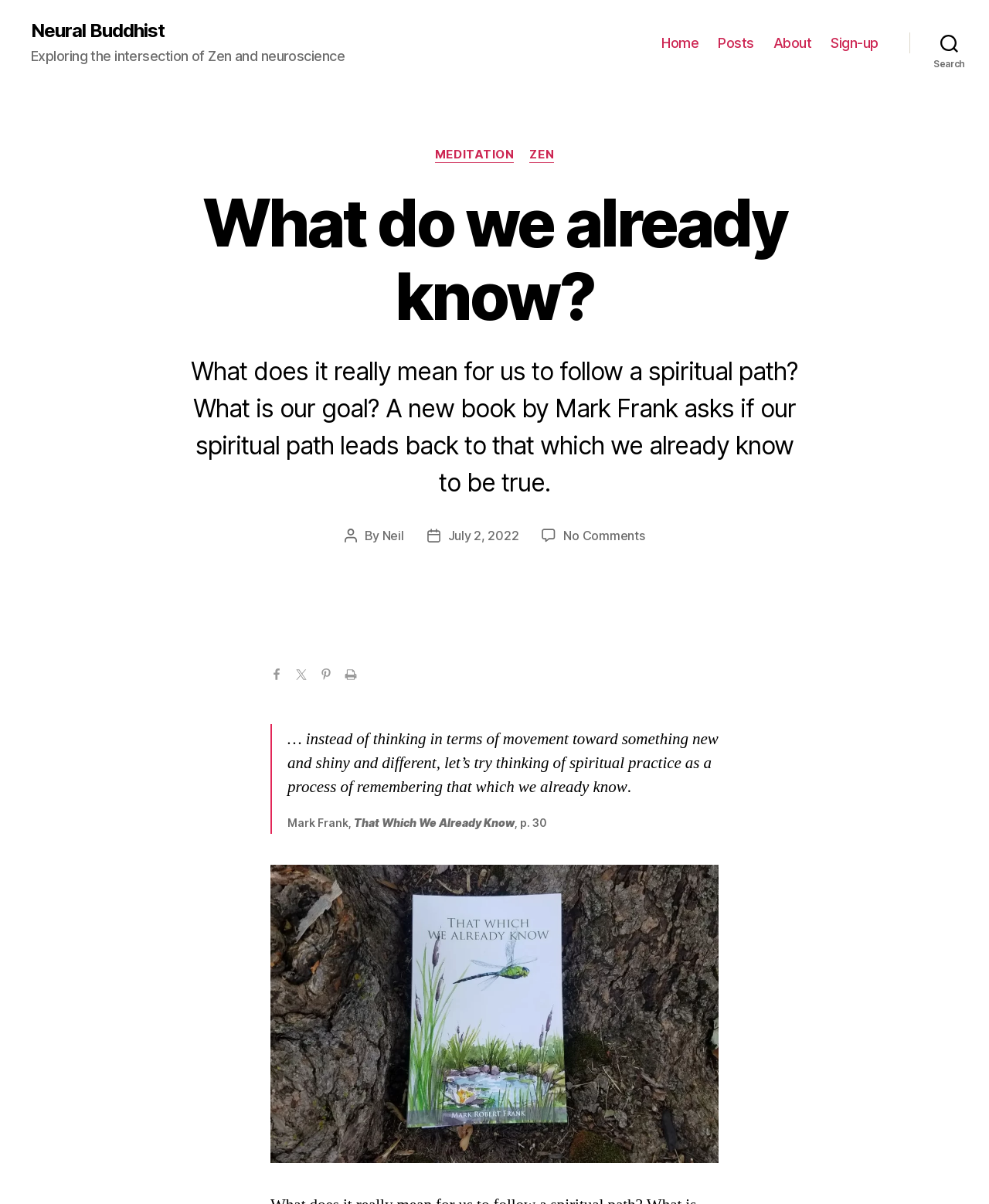Indicate the bounding box coordinates of the clickable region to achieve the following instruction: "Explore the 'MEDITATION' category."

[0.44, 0.123, 0.52, 0.135]